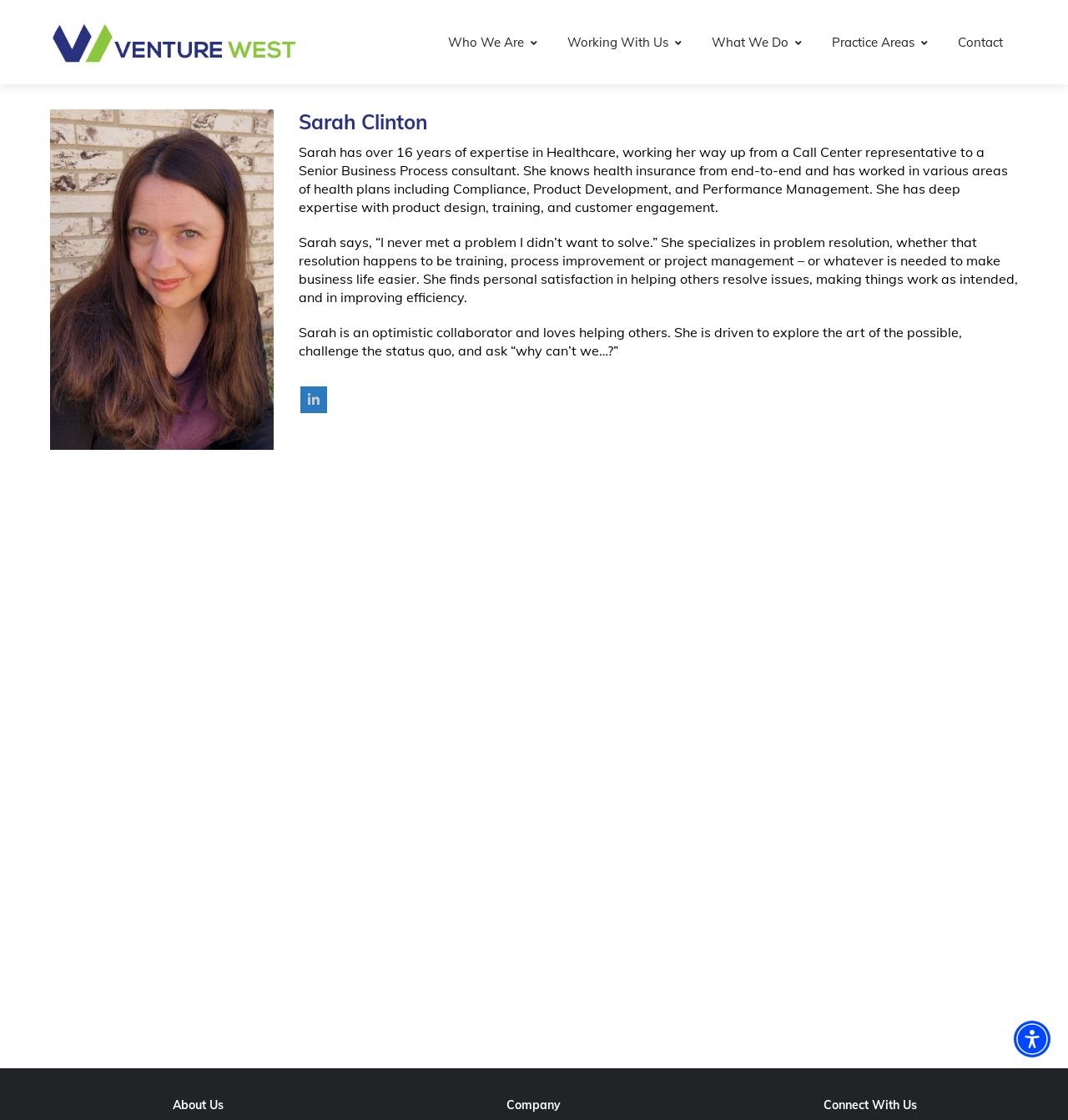Please give a succinct answer to the question in one word or phrase:
How many links are in the top navigation menu?

5